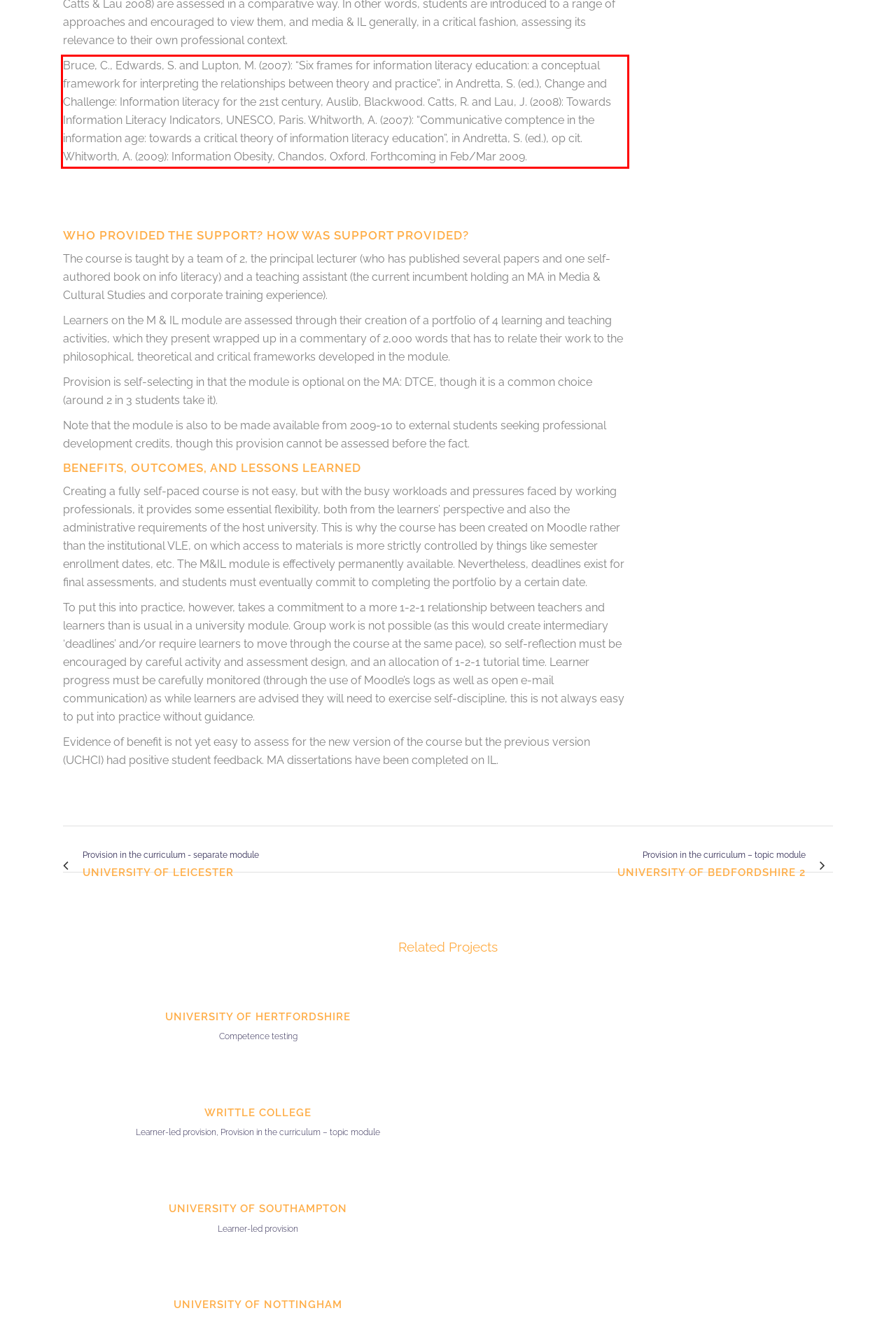You have a screenshot of a webpage with a red bounding box. Use OCR to generate the text contained within this red rectangle.

Bruce, C., Edwards, S. and Lupton, M. (2007): “Six frames for information literacy education: a conceptual framework for interpreting the relationships between theory and practice”, in Andretta, S. (ed.), Change and Challenge: Information literacy for the 21st century, Auslib, Blackwood. Catts, R. and Lau, J. (2008): Towards Information Literacy Indicators, UNESCO, Paris. Whitworth, A. (2007): “Communicative comptence in the information age: towards a critical theory of information literacy education”, in Andretta, S. (ed.), op cit. Whitworth, A. (2009): Information Obesity, Chandos, Oxford. Forthcoming in Feb/Mar 2009.